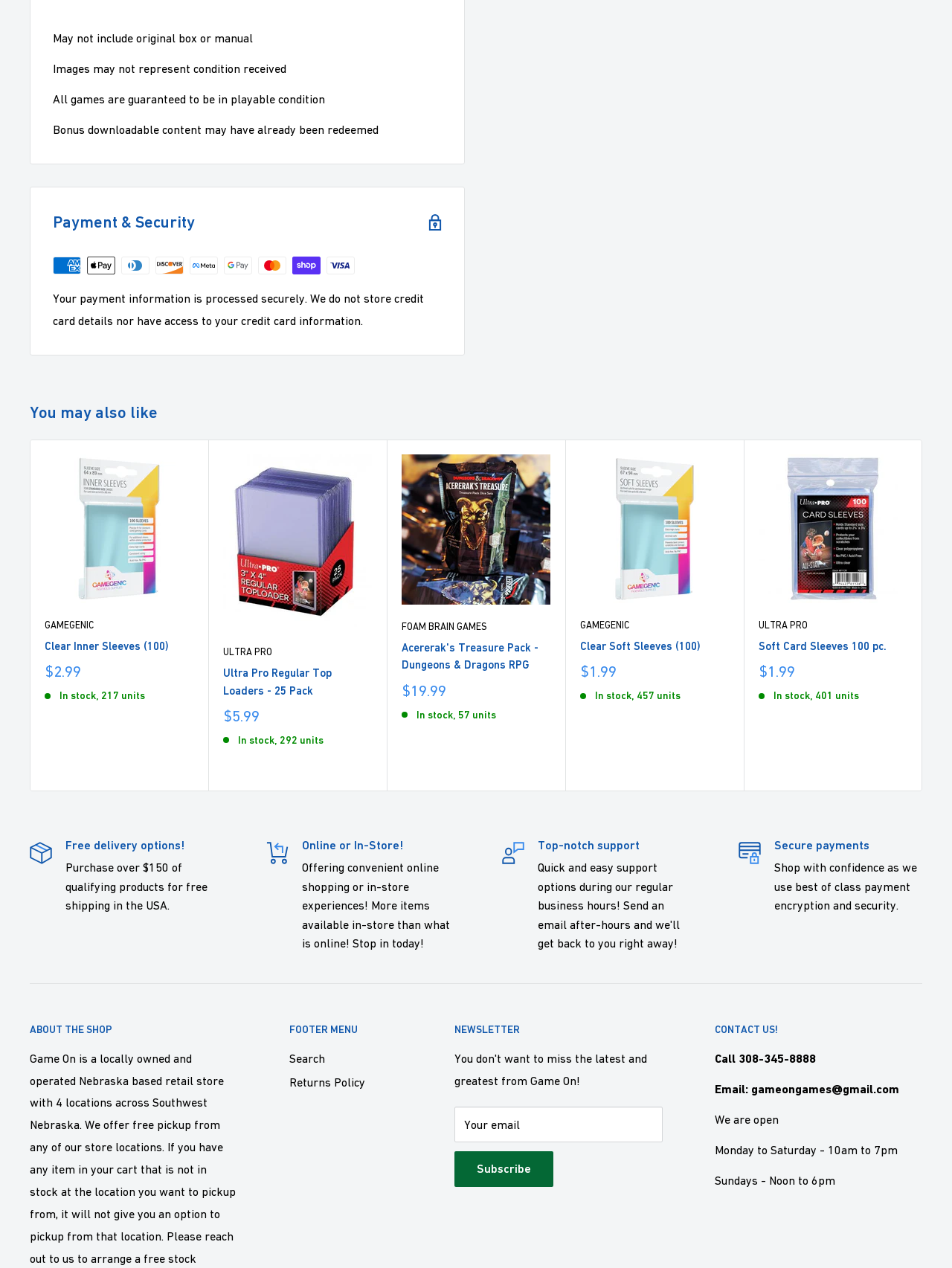What is the price of the 'Clear Inner Sleeves (100)' product?
Answer the question with a single word or phrase derived from the image.

$2.99